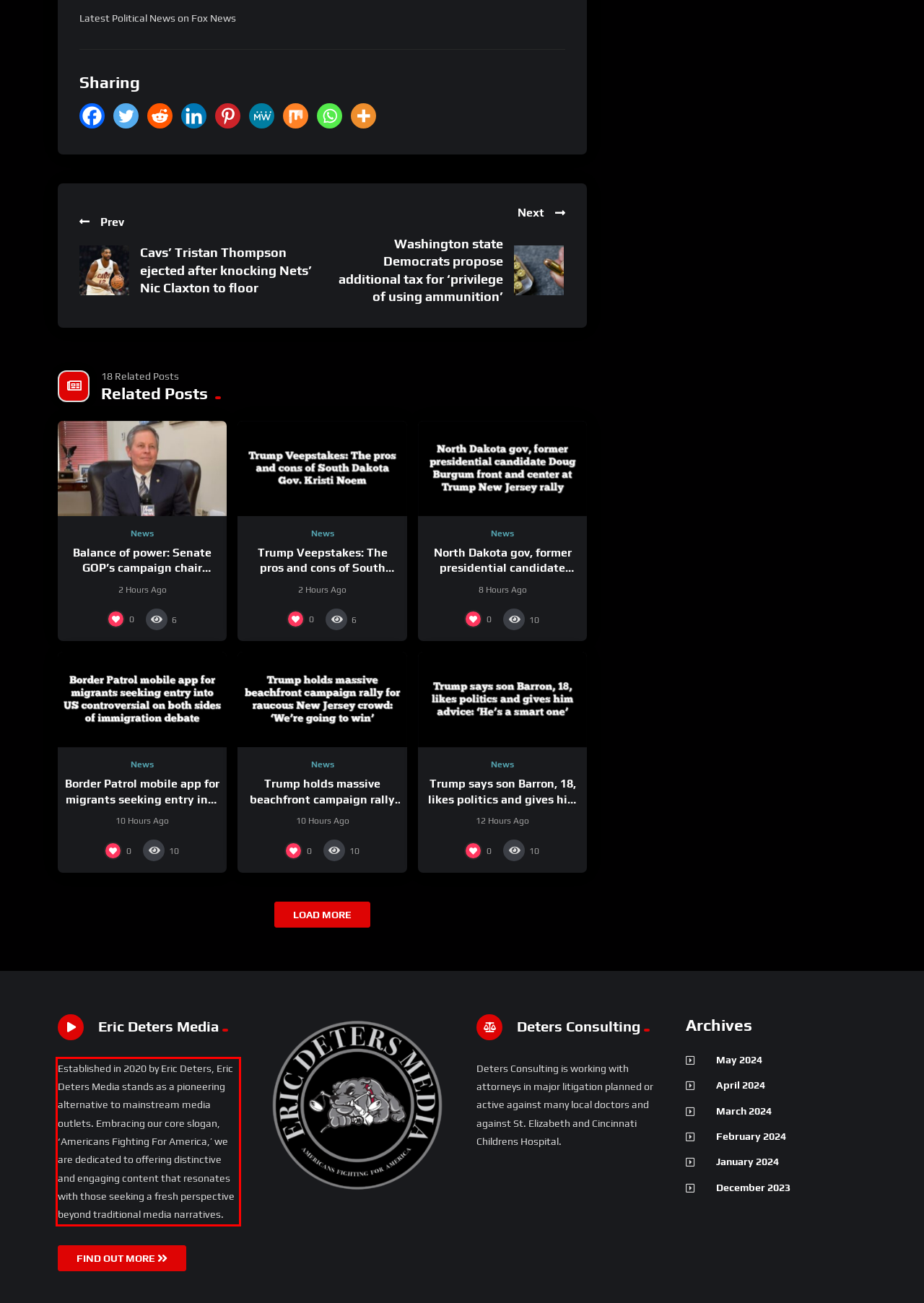Identify the text inside the red bounding box on the provided webpage screenshot by performing OCR.

Established in 2020 by Eric Deters, Eric Deters Media stands as a pioneering alternative to mainstream media outlets. Embracing our core slogan, ‘Americans Fighting For America,’ we are dedicated to offering distinctive and engaging content that resonates with those seeking a fresh perspective beyond traditional media narratives.